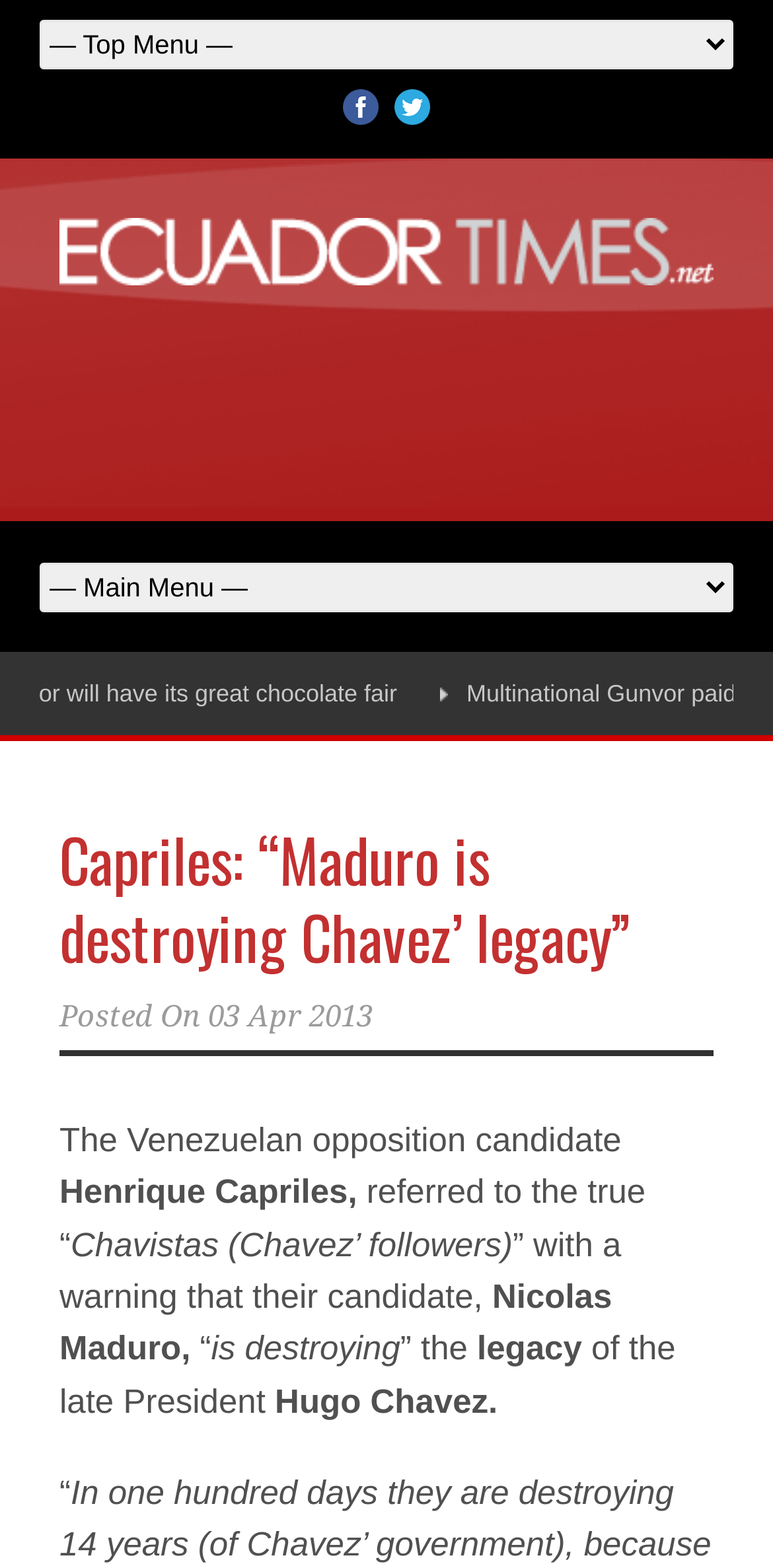Please identify the bounding box coordinates of the clickable region that I should interact with to perform the following instruction: "View the advertisement". The coordinates should be expressed as four float numbers between 0 and 1, i.e., [left, top, right, bottom].

[0.09, 0.22, 0.91, 0.284]